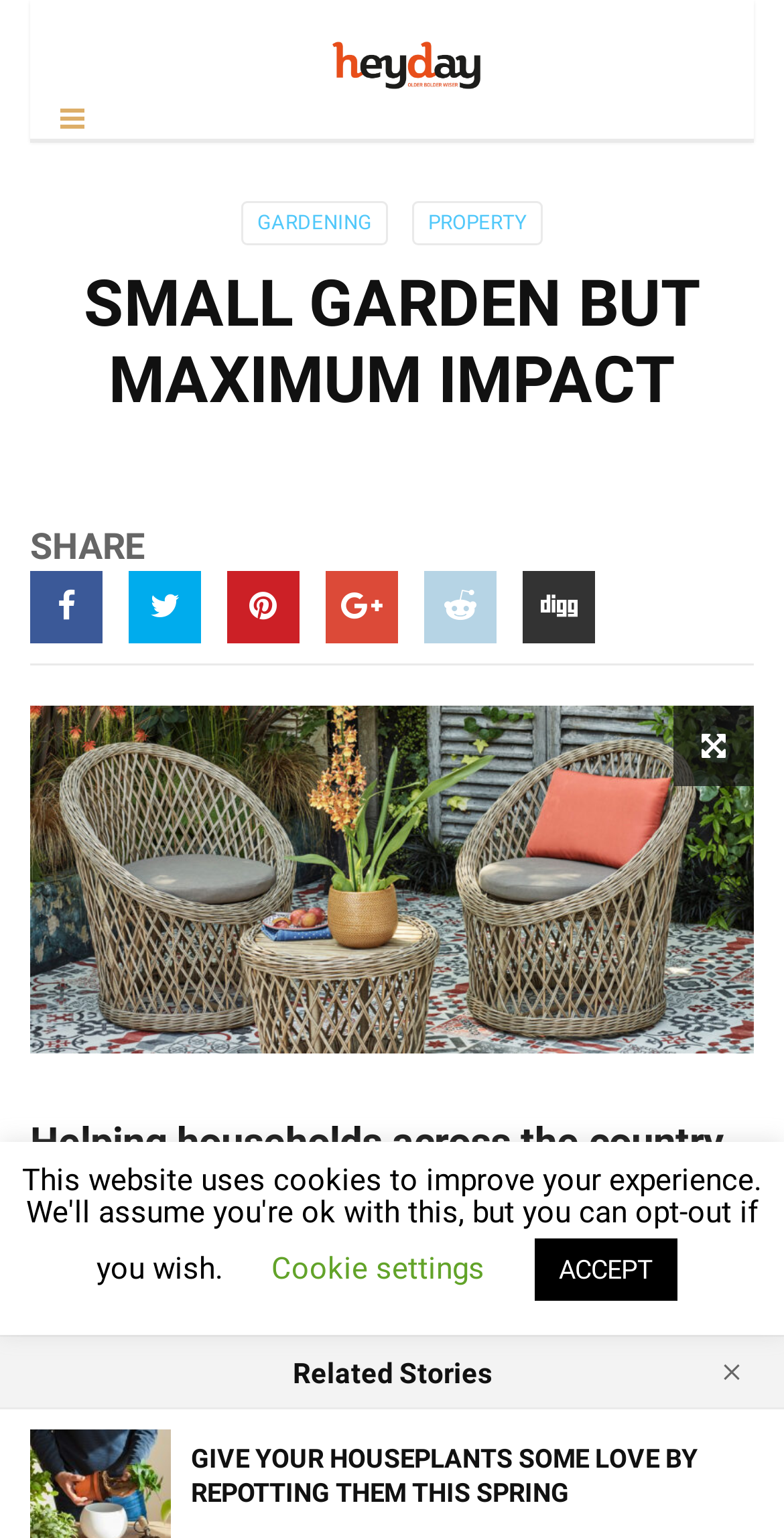What is the action suggested in the article?
Look at the image and respond to the question as thoroughly as possible.

The action suggested in the article can be determined by looking at the link 'GIVE YOUR HOUSEPLANTS SOME LOVE BY REPOTTING THEM THIS SPRING' which suggests that the article is suggesting repotting houseplants as an action to take.